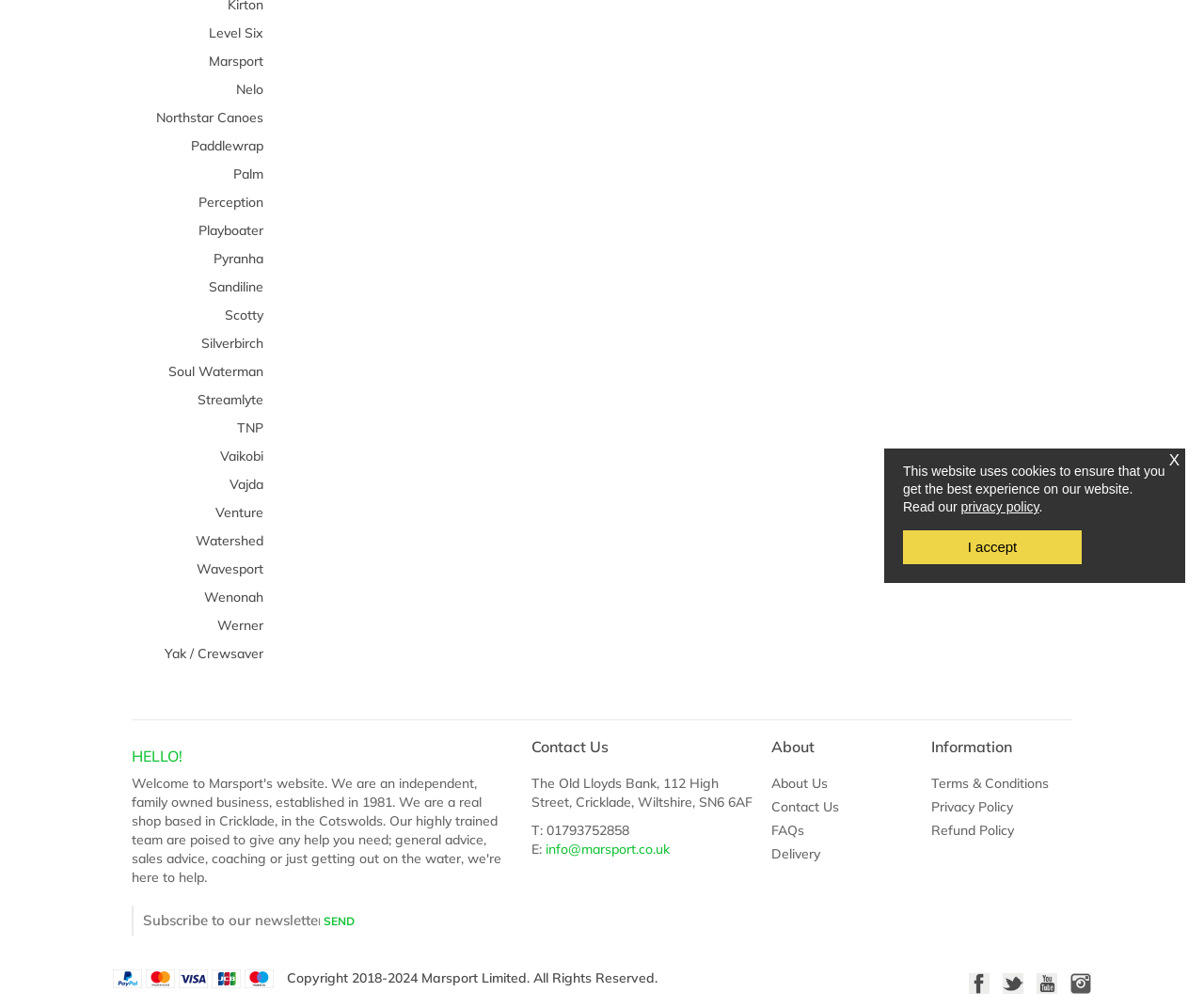From the element description Terms & Conditions, predict the bounding box coordinates of the UI element. The coordinates must be specified in the format (top-left x, top-left y, bottom-right x, bottom-right y) and should be within the 0 to 1 range.

[0.773, 0.769, 0.871, 0.786]